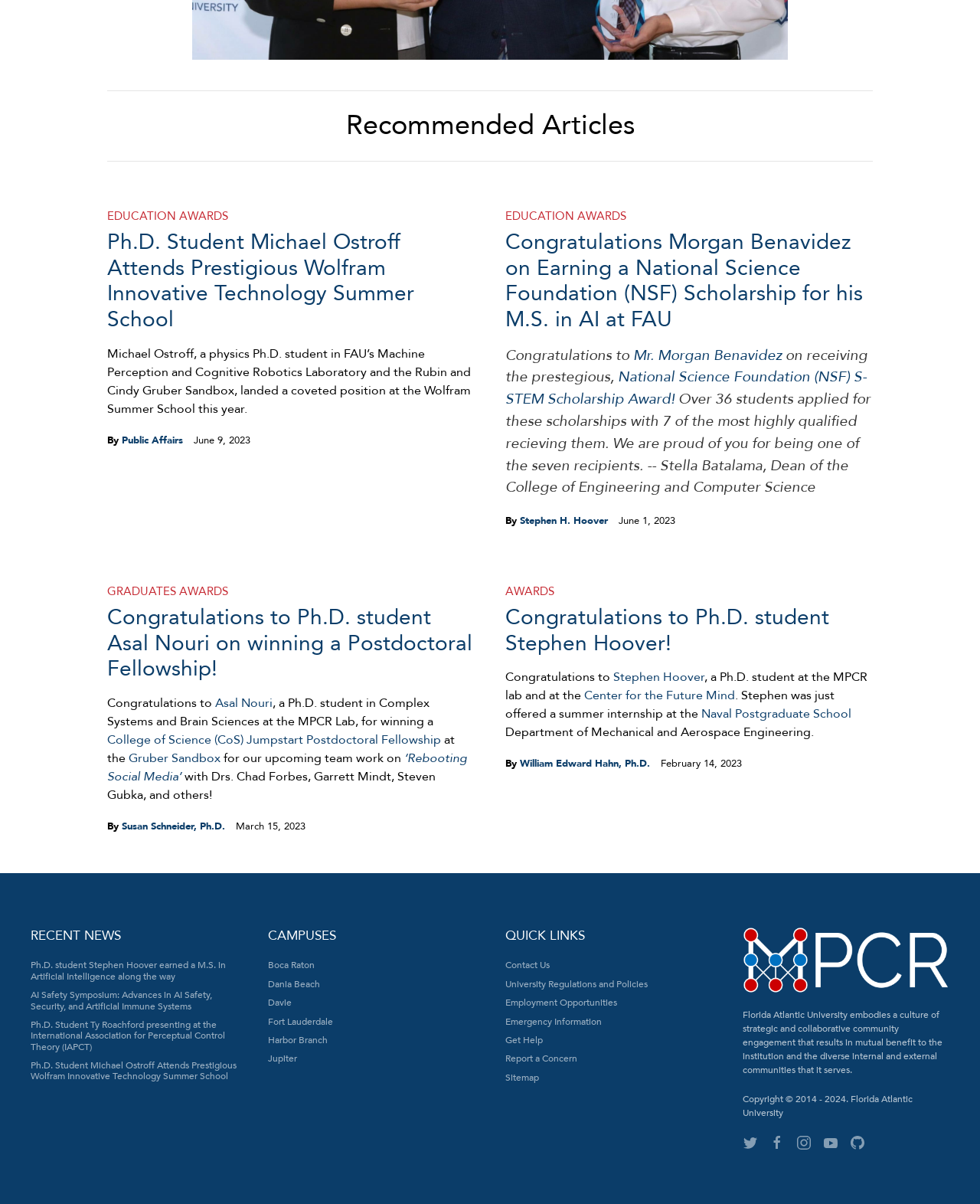Find the coordinates for the bounding box of the element with this description: "Education".

[0.109, 0.173, 0.18, 0.186]